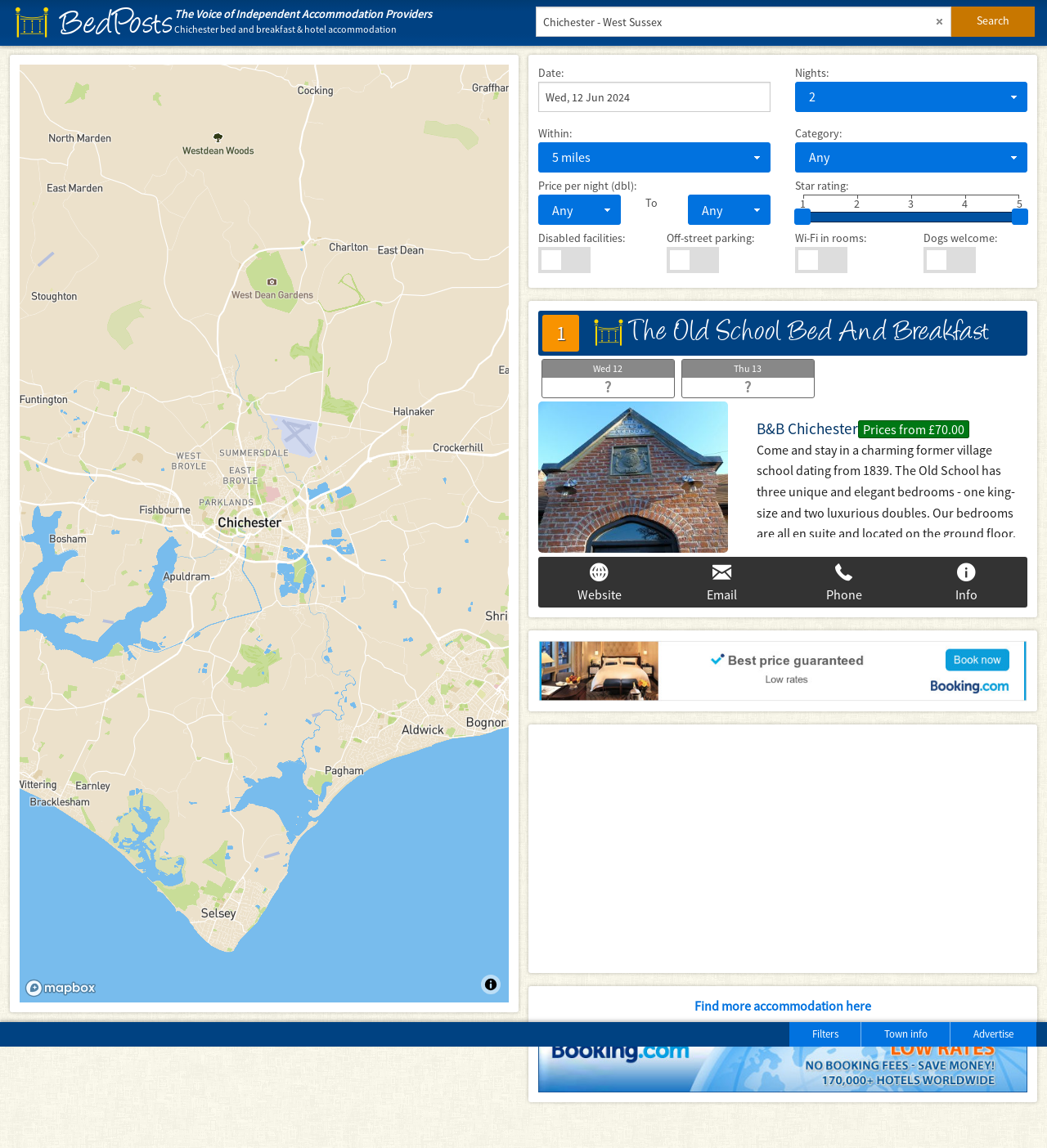Pinpoint the bounding box coordinates of the clickable area necessary to execute the following instruction: "View The Old School Bed And Breakfast details". The coordinates should be given as four float numbers between 0 and 1, namely [left, top, right, bottom].

[0.514, 0.271, 0.981, 0.31]